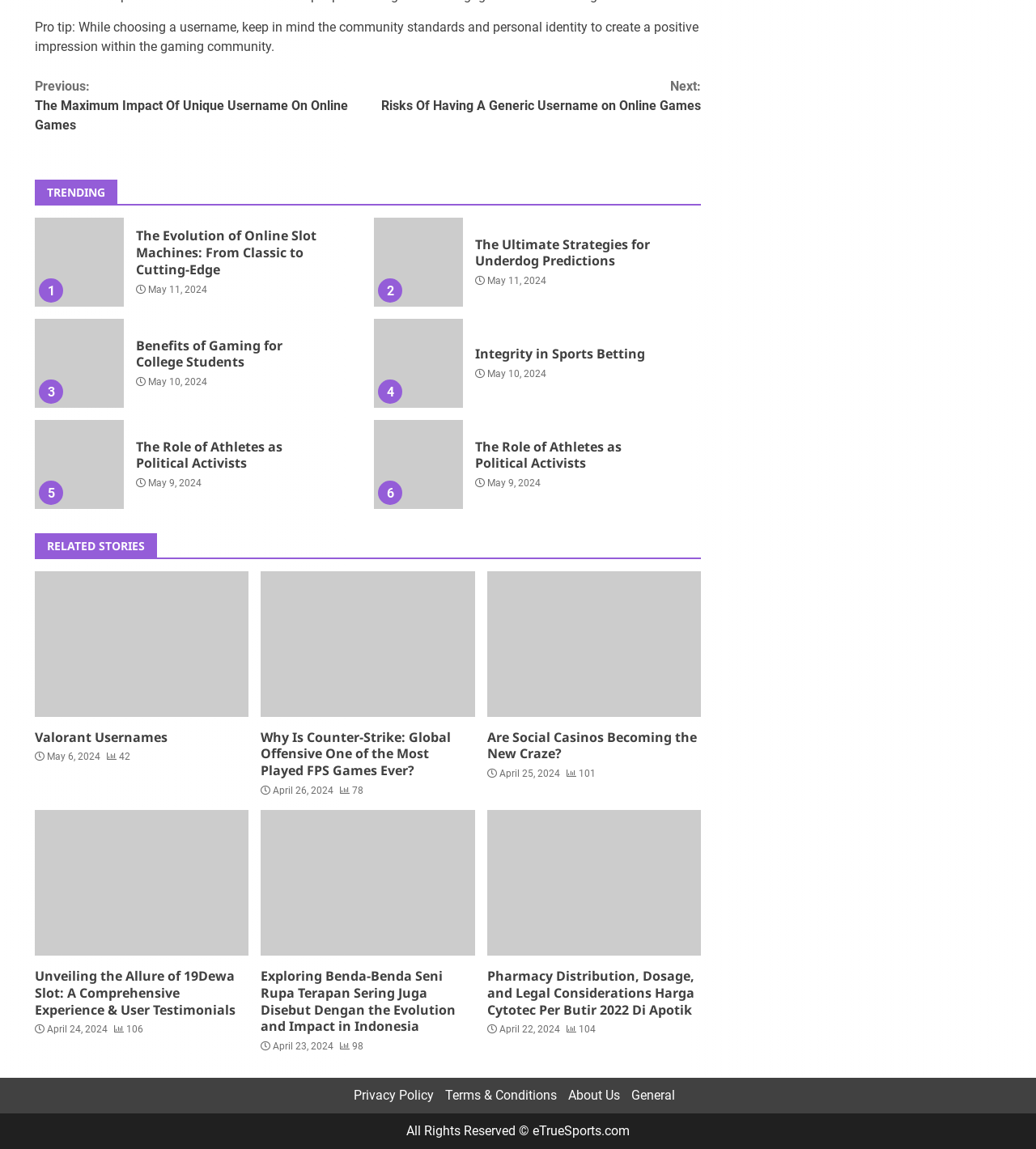Please identify the bounding box coordinates of the clickable region that I should interact with to perform the following instruction: "Read the article 'Unveiling the Allure of 19Dewa Slot: A Comprehensive Experience & User Testimonials'". The coordinates should be expressed as four float numbers between 0 and 1, i.e., [left, top, right, bottom].

[0.034, 0.705, 0.24, 0.832]